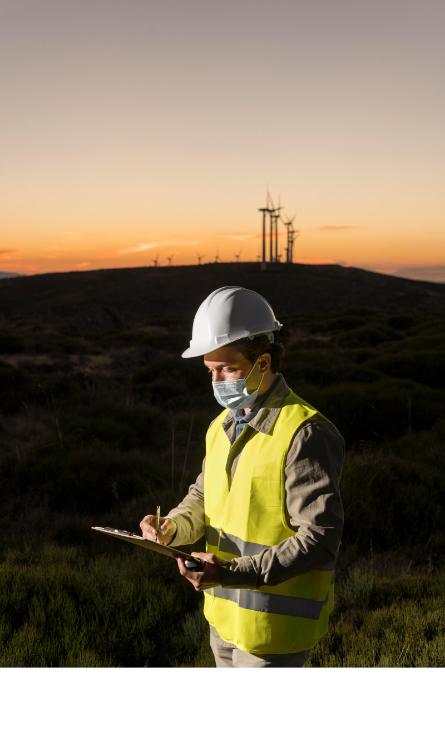Answer briefly with one word or phrase:
What is the worker wearing on their head?

Hard hat